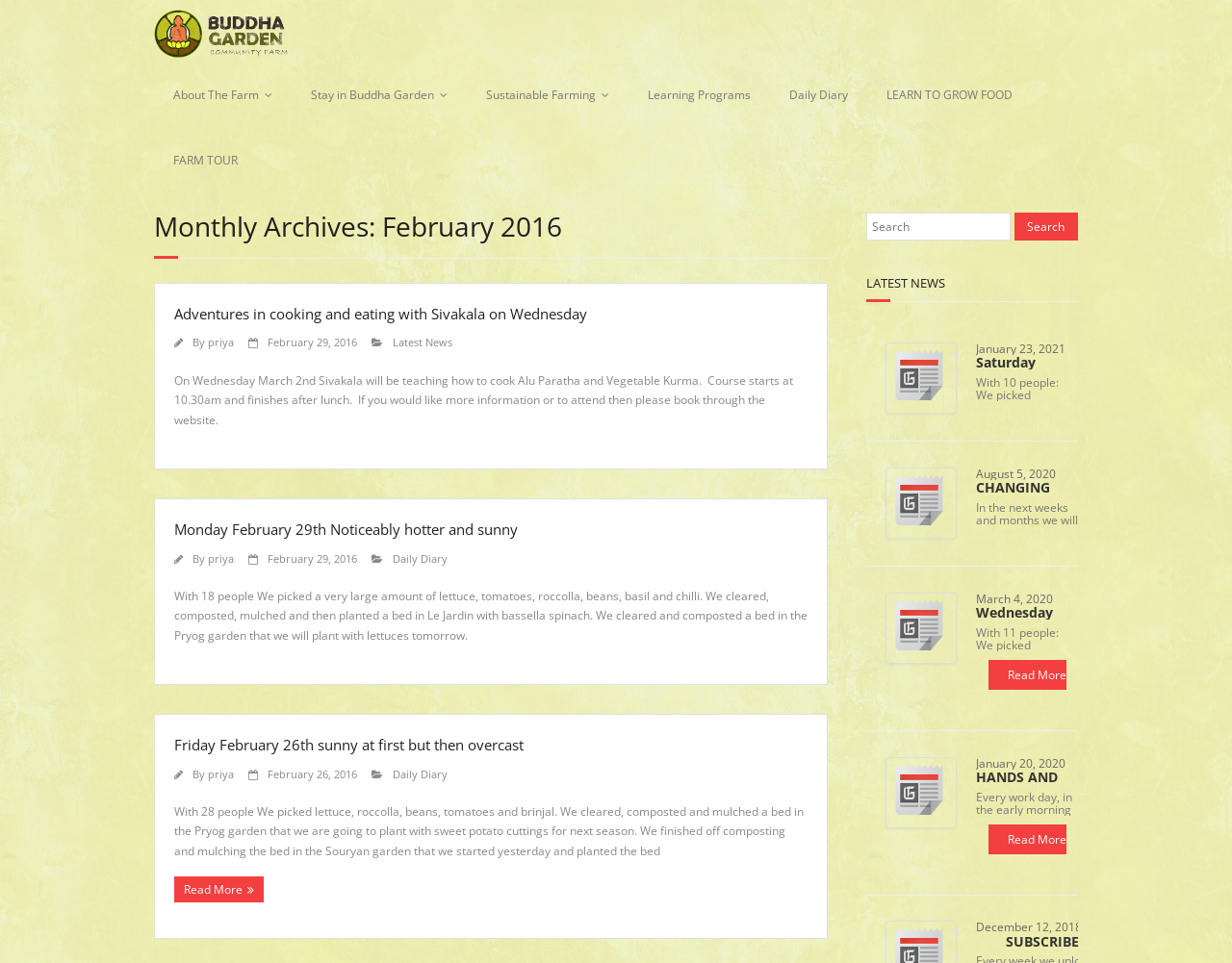Please determine the bounding box coordinates of the element's region to click in order to carry out the following instruction: "read about adventures in cooking and eating". The coordinates should be four float numbers between 0 and 1, i.e., [left, top, right, bottom].

[0.141, 0.315, 0.655, 0.337]